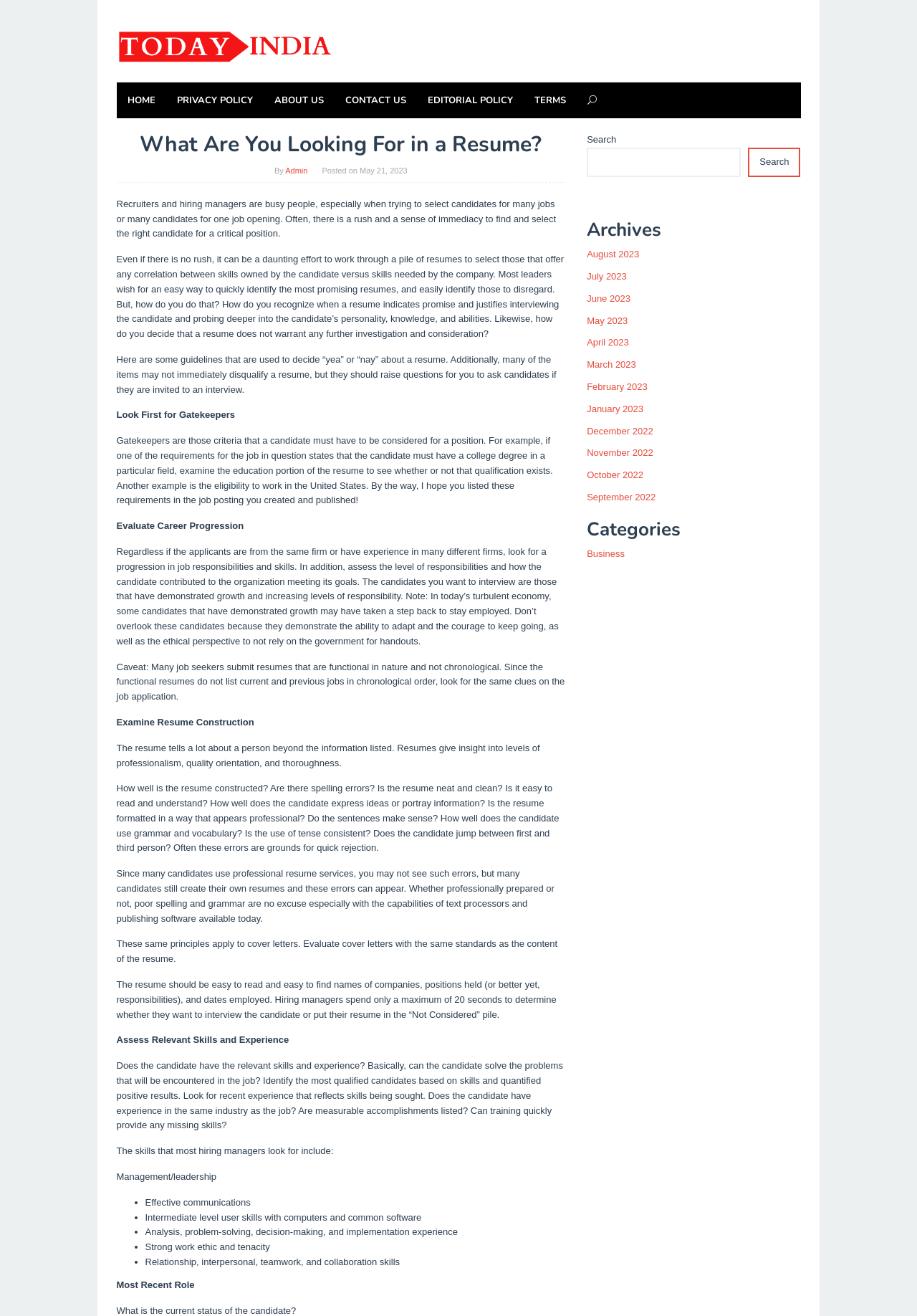Provide a brief response to the question below using a single word or phrase: 
What is the title of the article?

What Are You Looking For in a Resume?